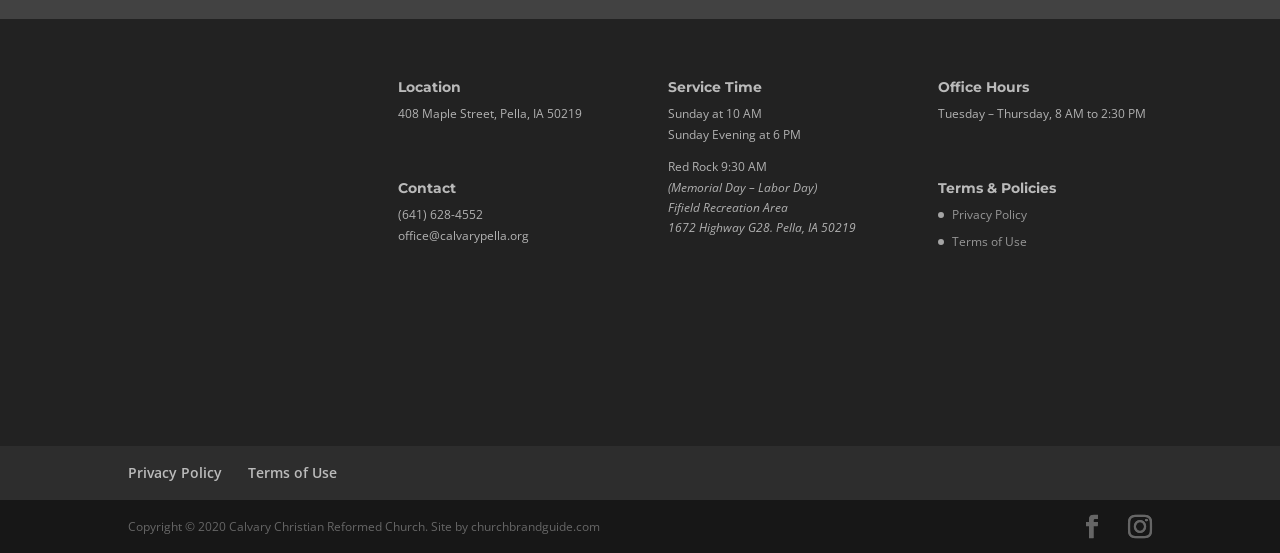Respond to the question below with a single word or phrase:
What is the link to the church's Privacy Policy?

Privacy Policy